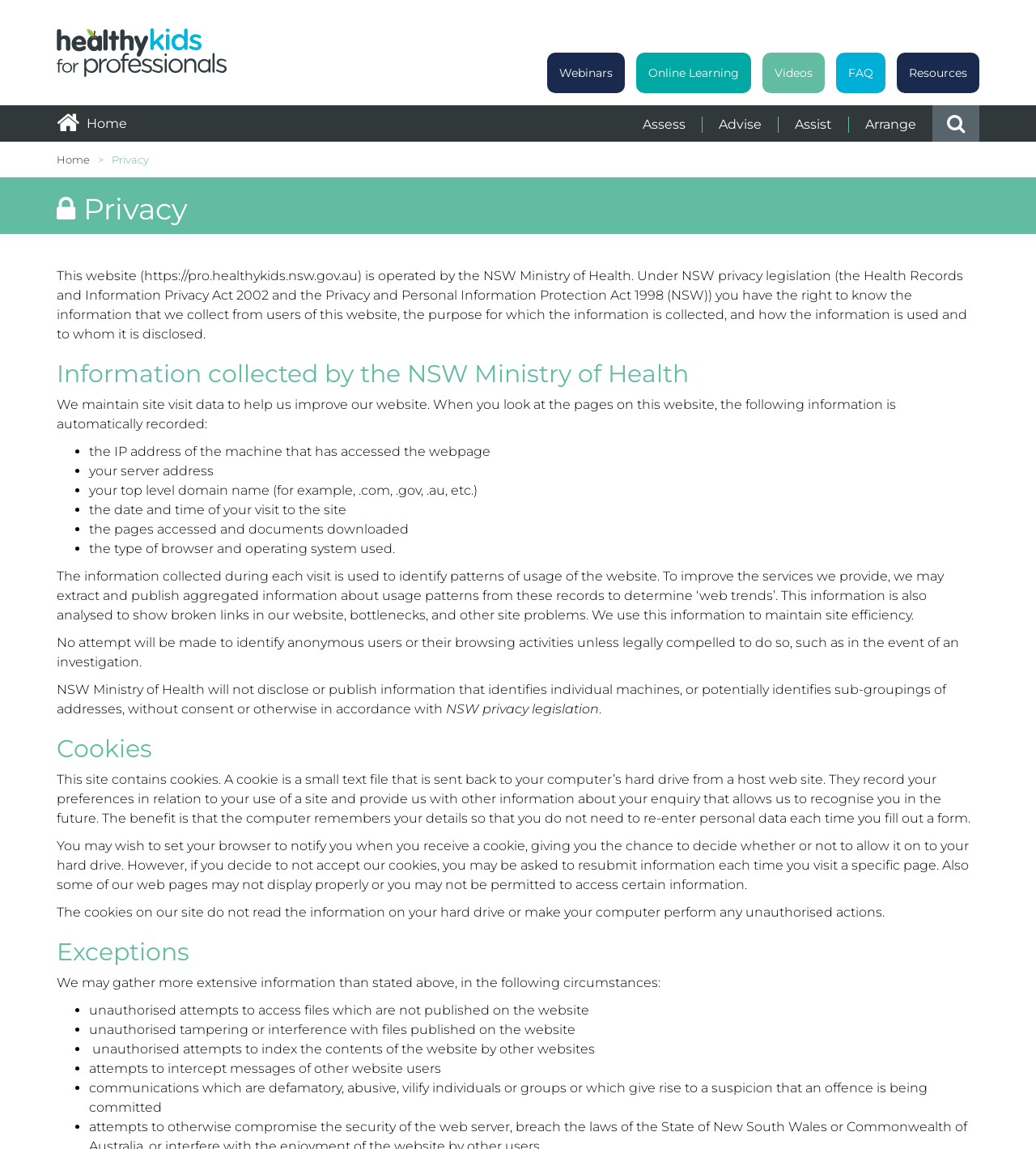Refer to the screenshot and give an in-depth answer to this question: Under what circumstances may more extensive information be gathered?

More extensive information may be gathered in circumstances such as unauthorised attempts to access files which are not published on the website, unauthorised tampering or interference with files published on the website, unauthorised attempts to index the contents of the website by other websites, attempts to intercept messages of other website users, and communications which are defamatory, abusive, vilify individuals or groups or which give rise to a suspicion that an offence is being committed.